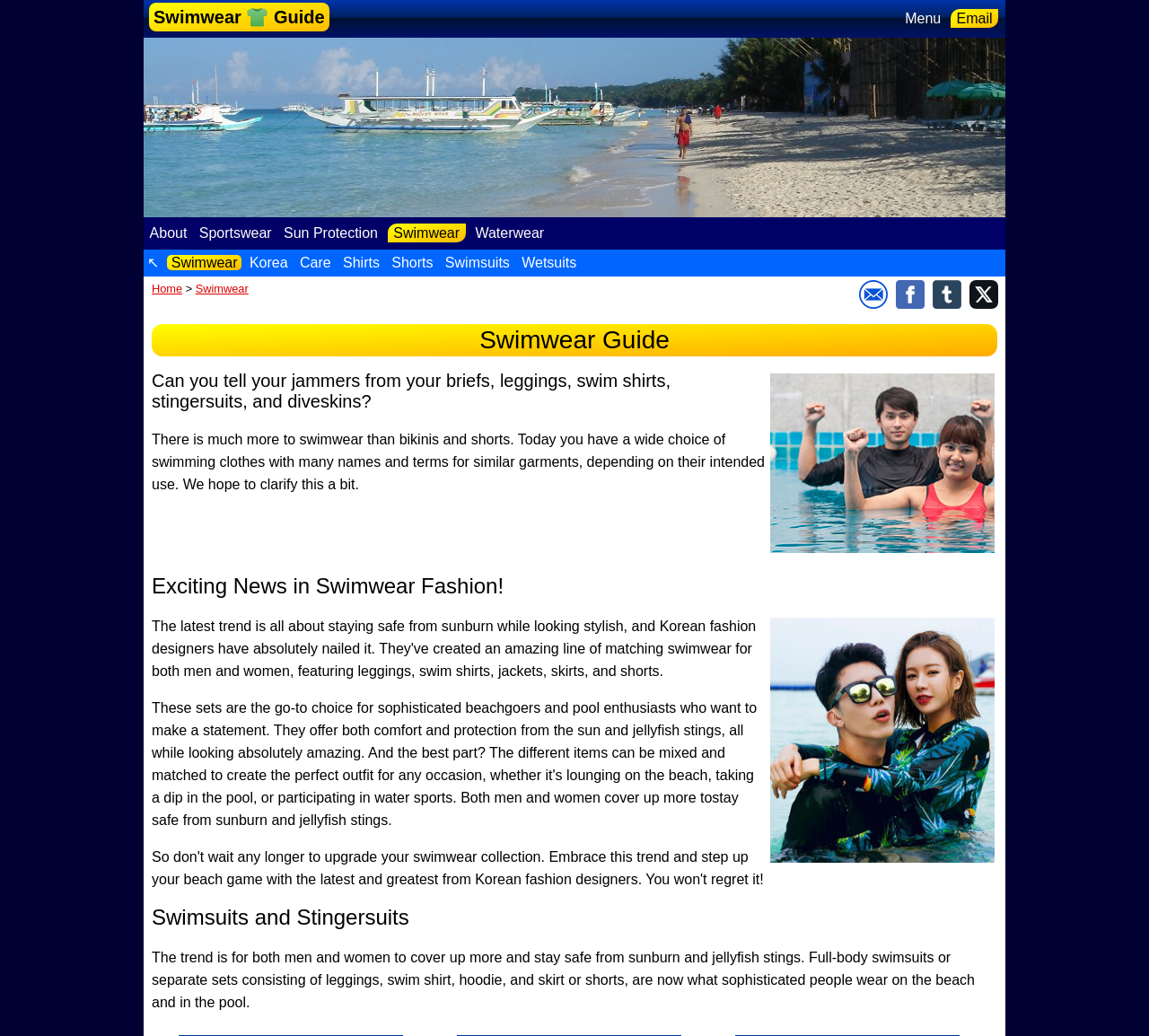What is the trend in swimwear fashion according to the webpage?
From the image, provide a succinct answer in one word or a short phrase.

Covering up more